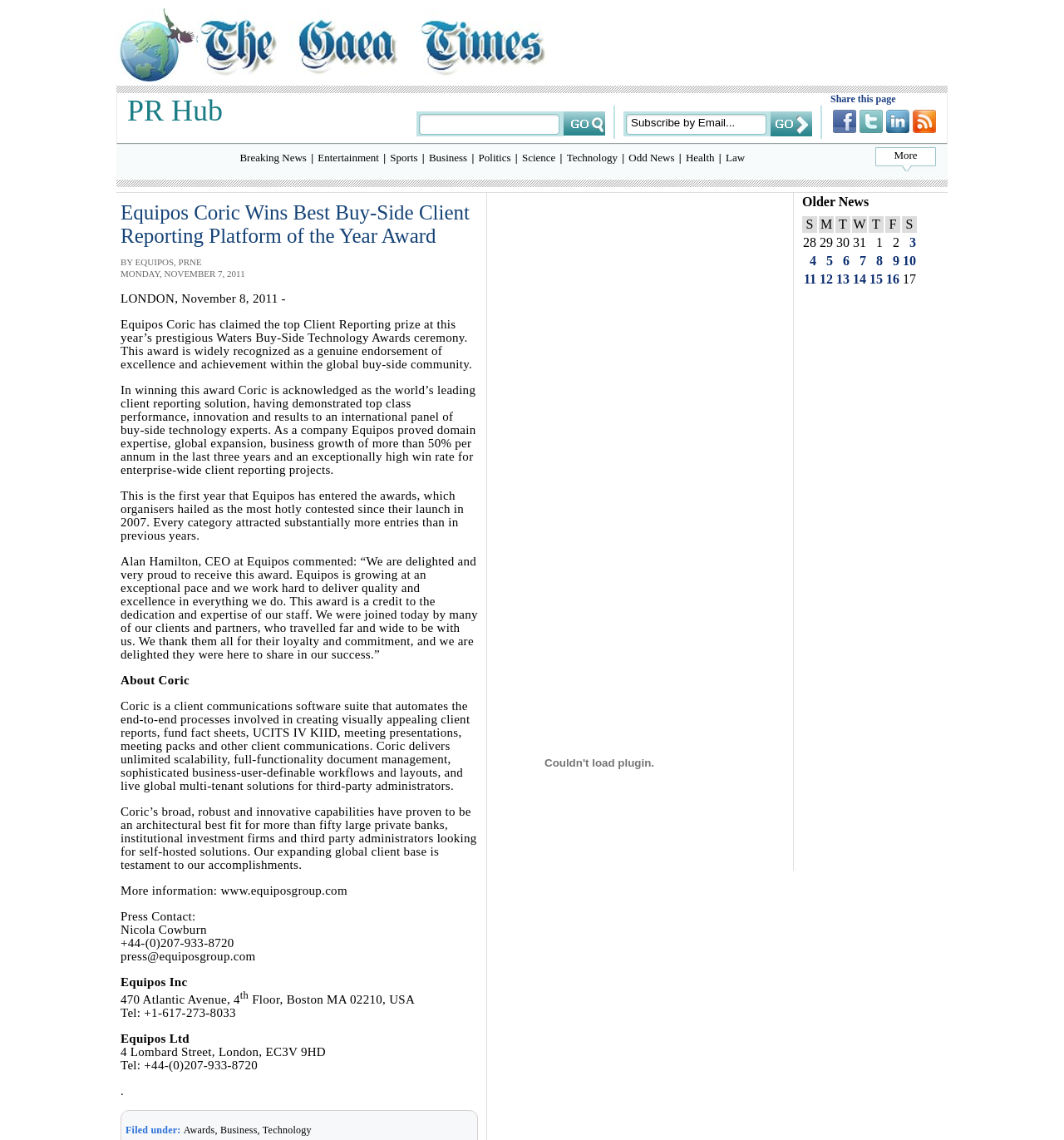Please specify the bounding box coordinates of the clickable region necessary for completing the following instruction: "Read more about Equipos Coric". The coordinates must consist of four float numbers between 0 and 1, i.e., [left, top, right, bottom].

[0.113, 0.177, 0.449, 0.217]